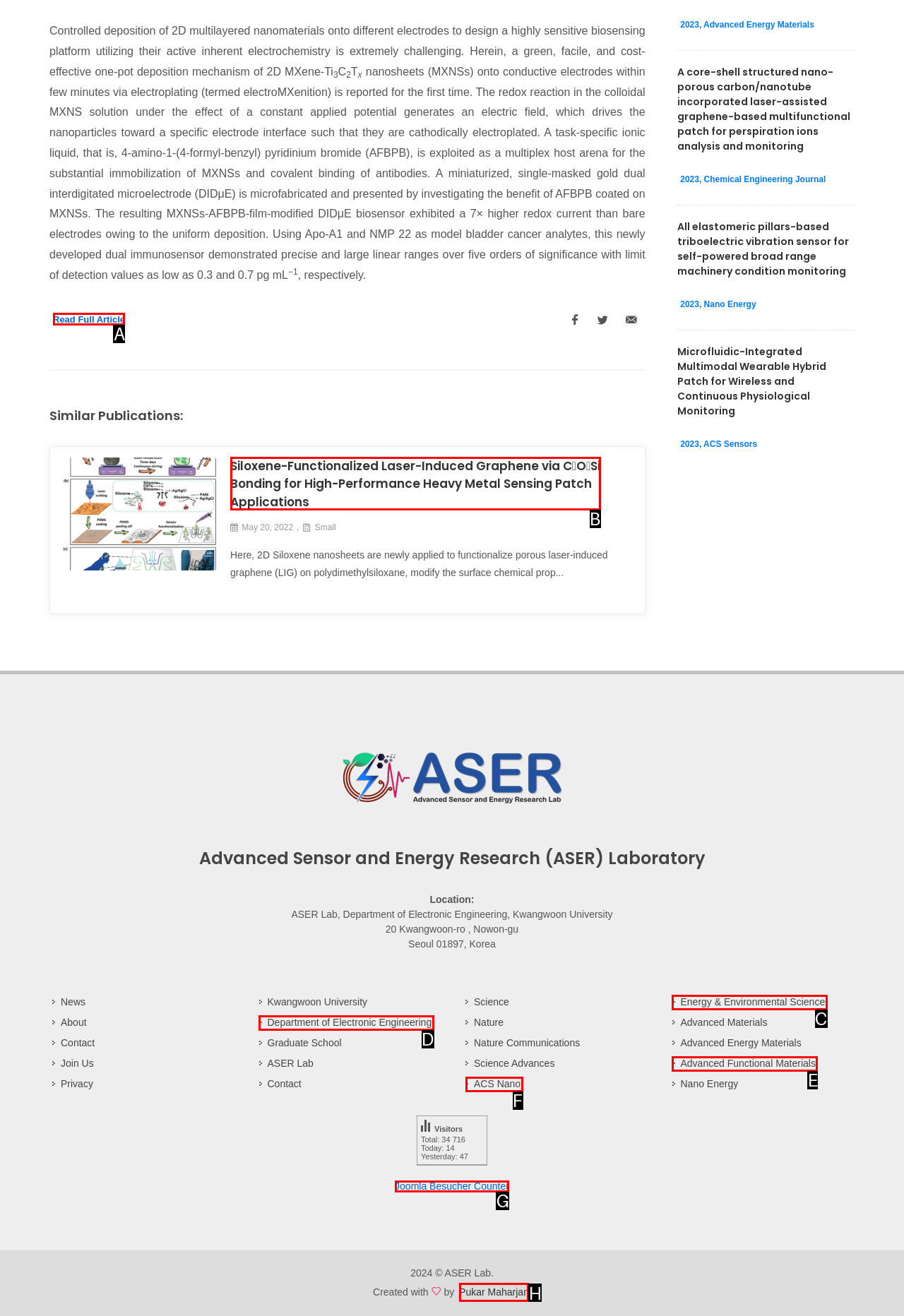Point out the correct UI element to click to carry out this instruction: Read full article
Answer with the letter of the chosen option from the provided choices directly.

A